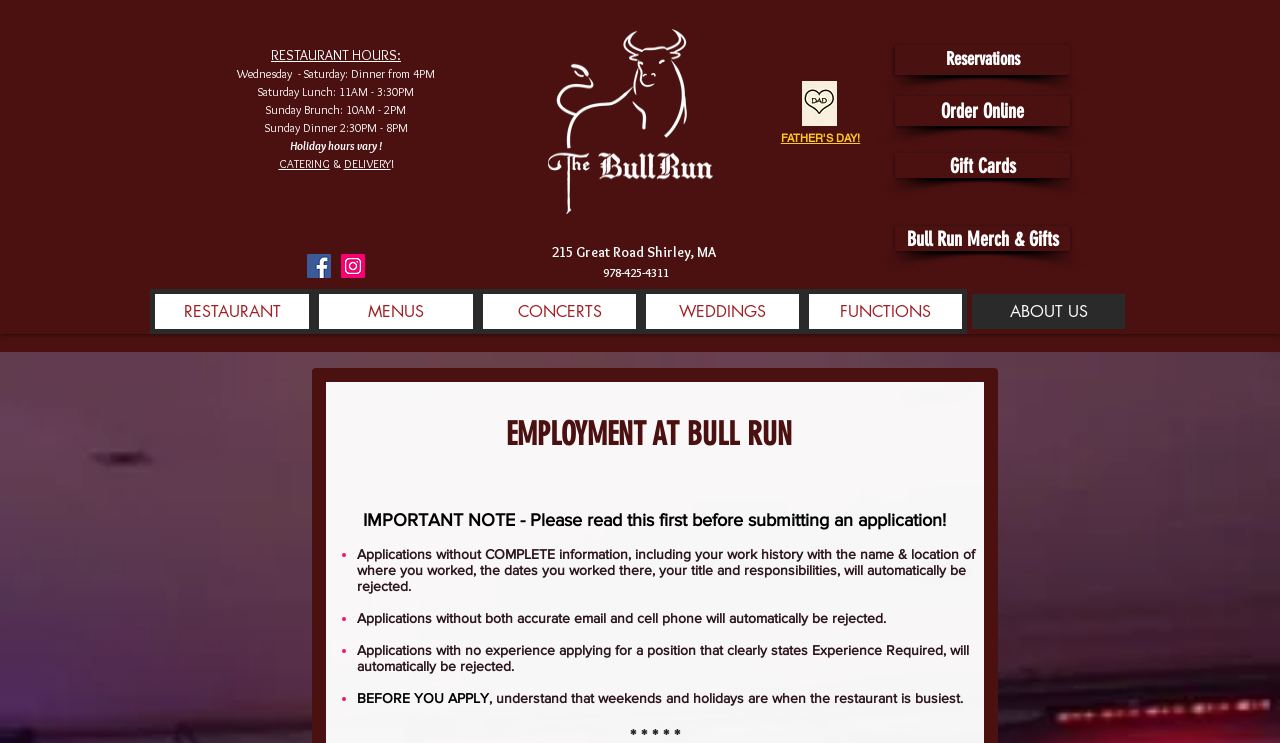Please find the bounding box coordinates of the element that must be clicked to perform the given instruction: "View restaurant hours". The coordinates should be four float numbers from 0 to 1, i.e., [left, top, right, bottom].

[0.161, 0.062, 0.364, 0.256]